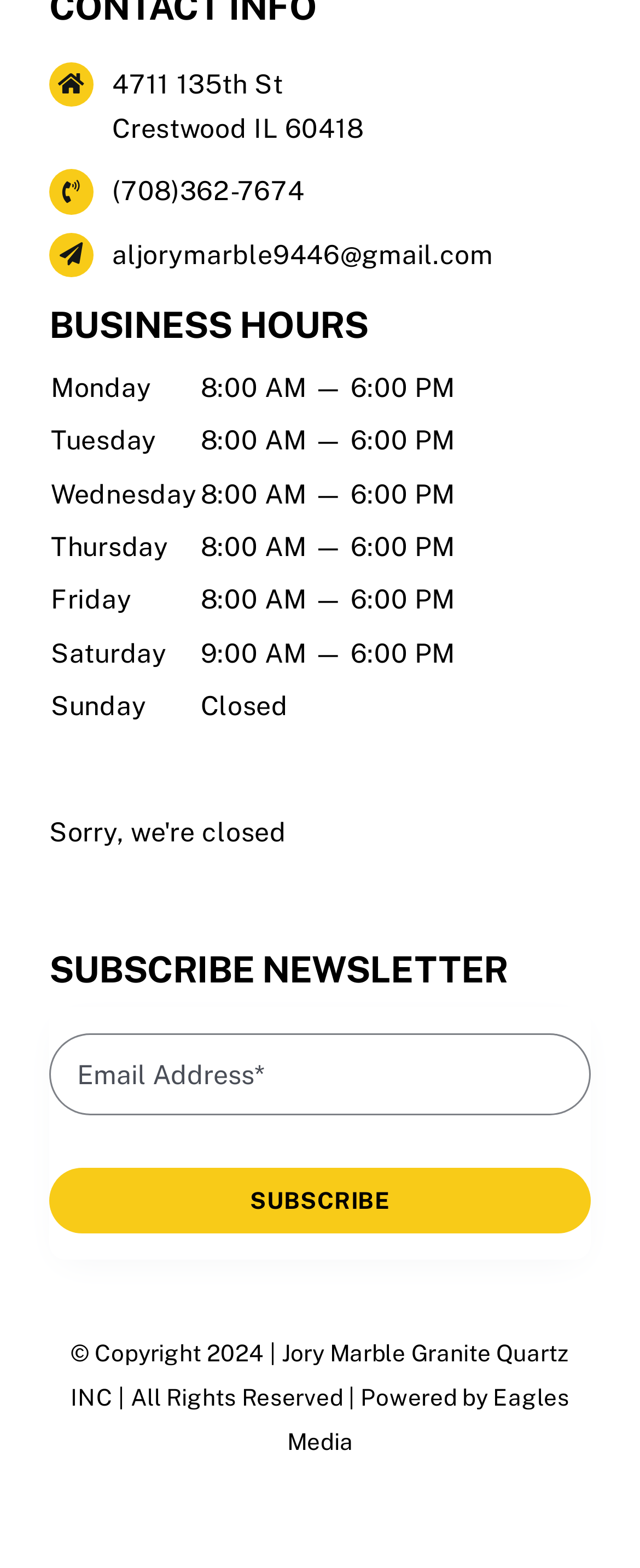Give a short answer to this question using one word or a phrase:
What is the purpose of the 'SUBSCRIBE NEWSLETTER' section?

To subscribe to a newsletter